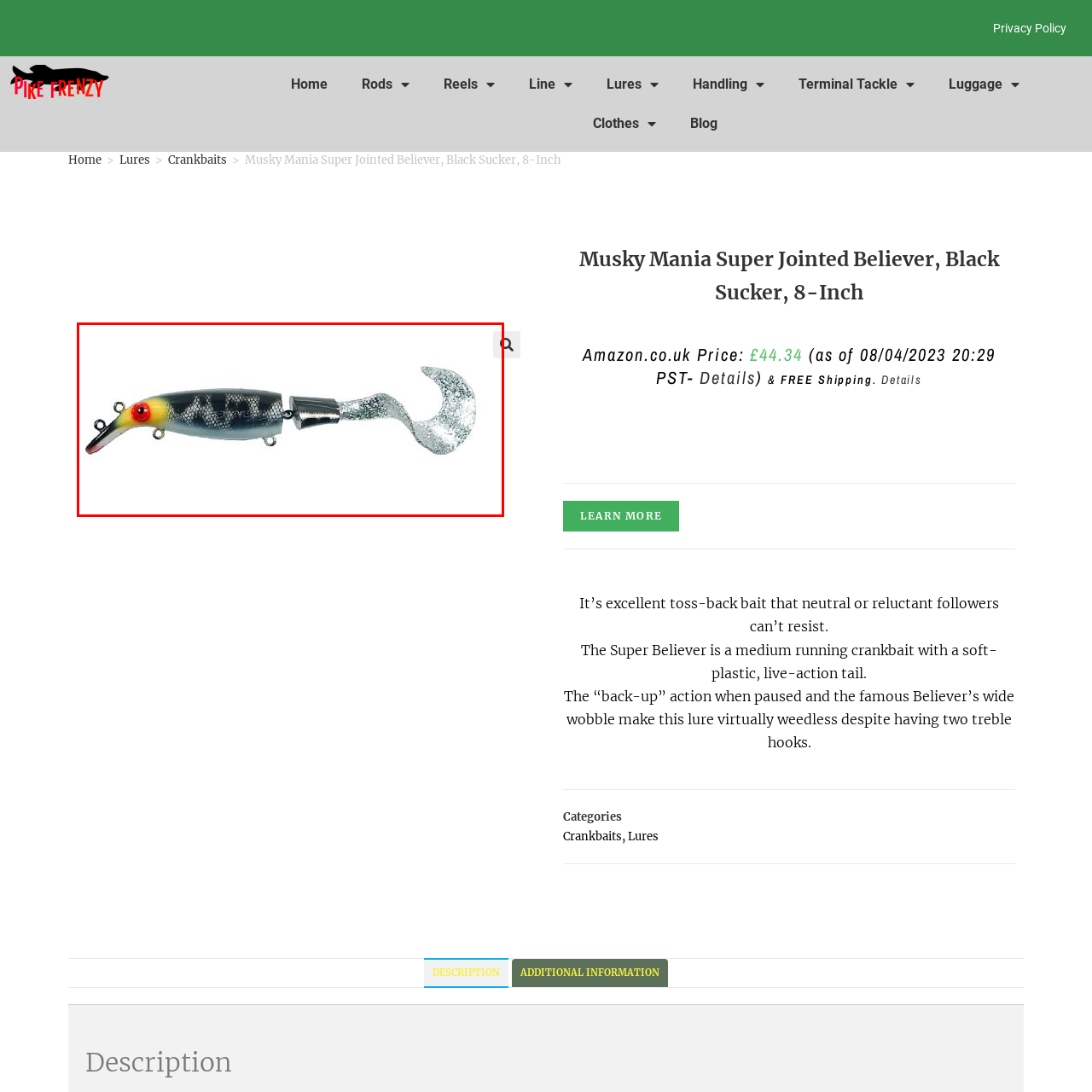Focus on the image surrounded by the red bounding box, please answer the following question using a single word or phrase: What type of fish is this lure designed for?

Musky and game fish